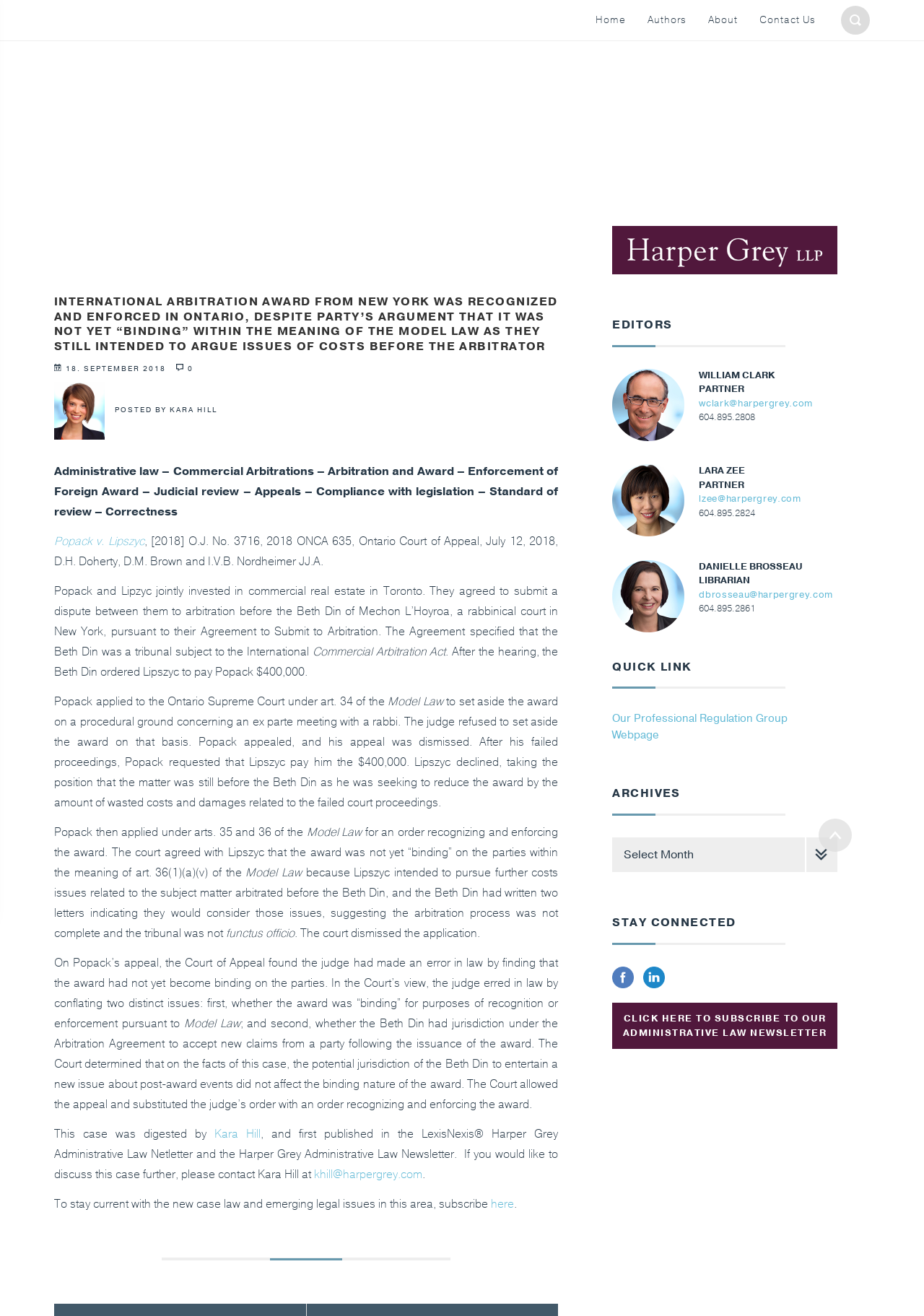Pinpoint the bounding box coordinates of the clickable area necessary to execute the following instruction: "Read the post by Kara Hill". The coordinates should be given as four float numbers between 0 and 1, namely [left, top, right, bottom].

[0.124, 0.308, 0.235, 0.316]